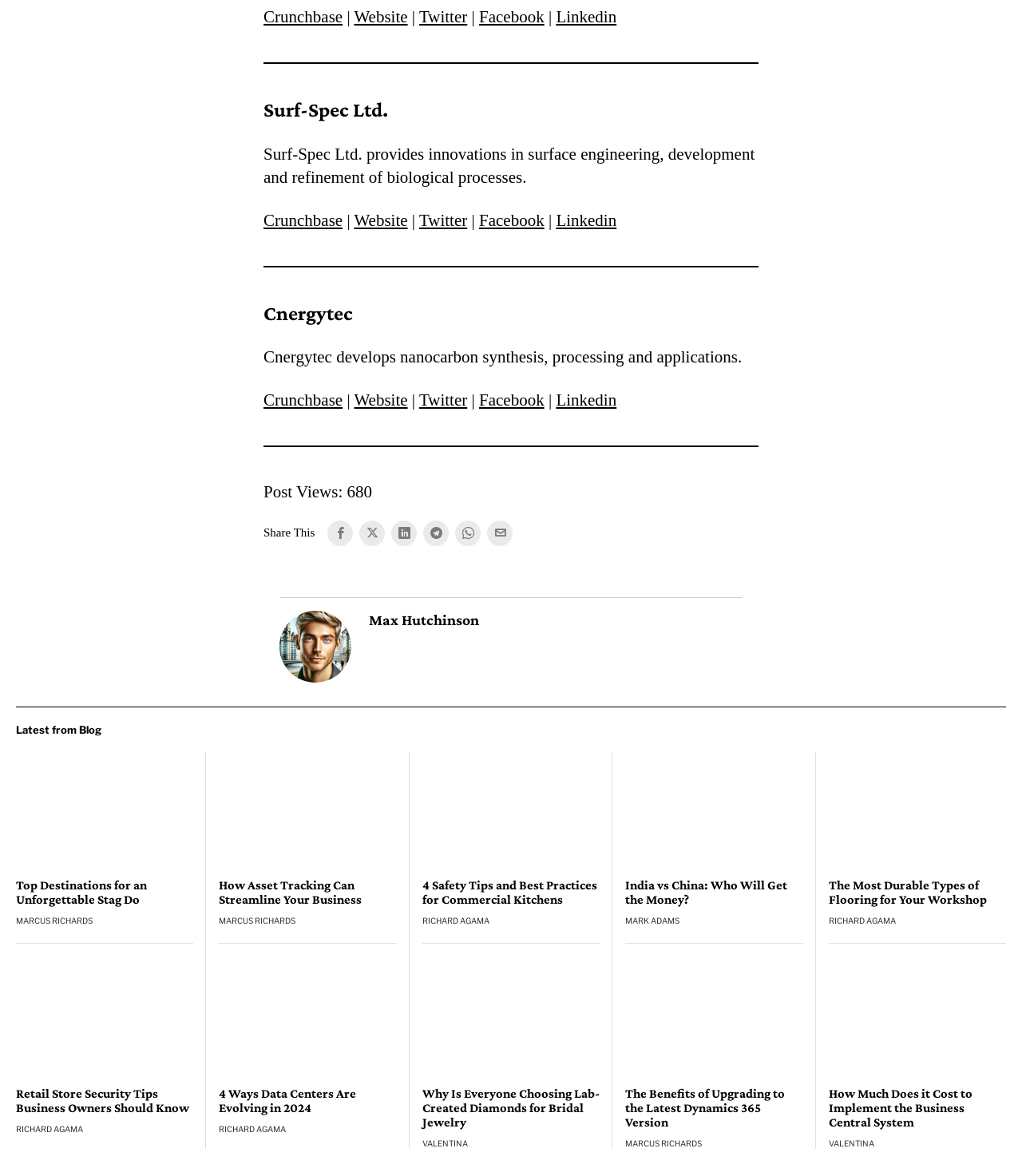Extract the bounding box coordinates of the UI element described by: "Linkedin". The coordinates should include four float numbers ranging from 0 to 1, e.g., [left, top, right, bottom].

[0.383, 0.442, 0.408, 0.464]